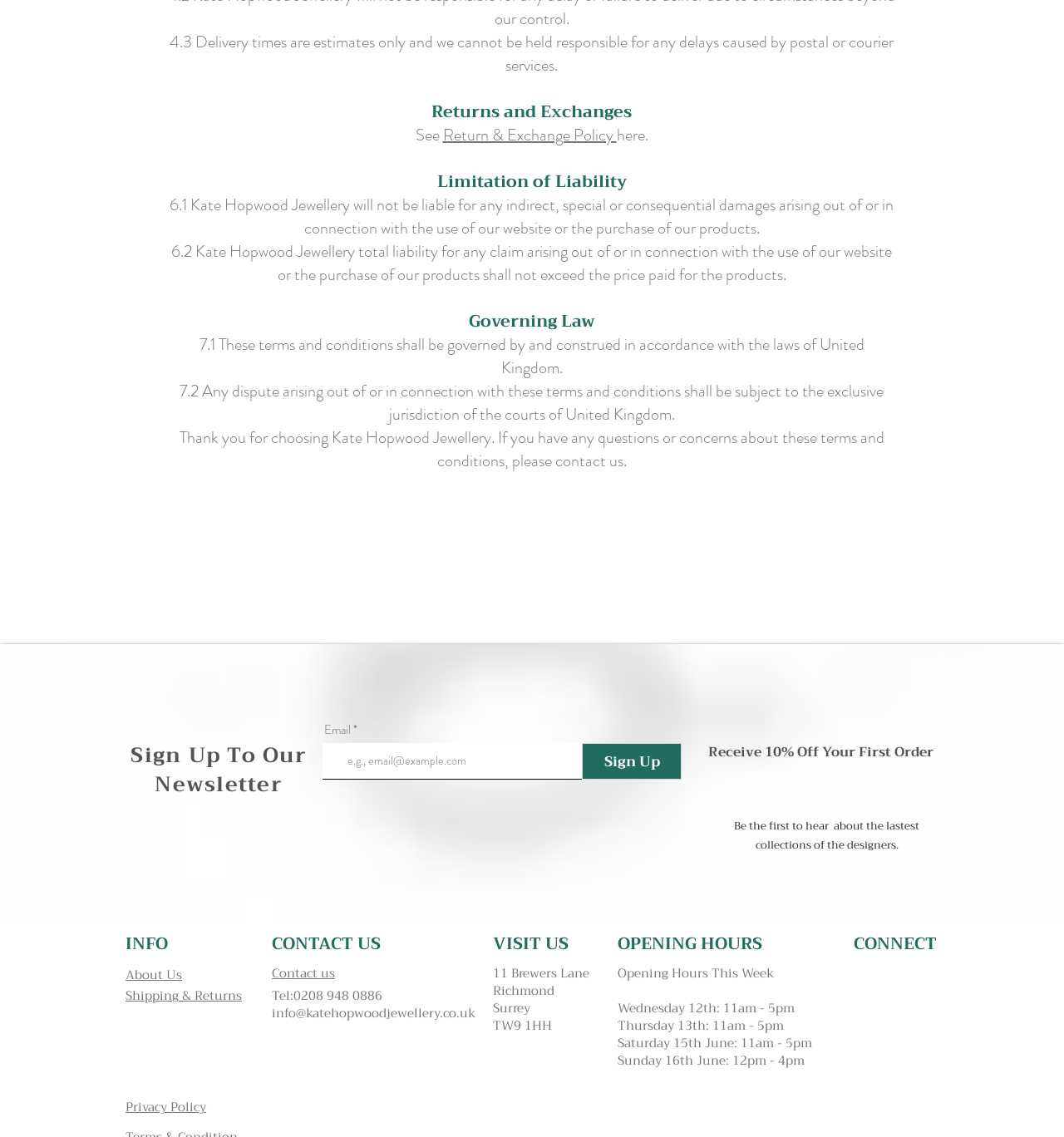What is the maximum liability of Kate Hopwood Jewellery?
Please provide a detailed answer to the question.

According to the Limitation of Liability section, 'Kate Hopwood Jewellery total liability for any claim arising out of or in connection with the use of our website or the purchase of our products shall not exceed the price paid for the products.'